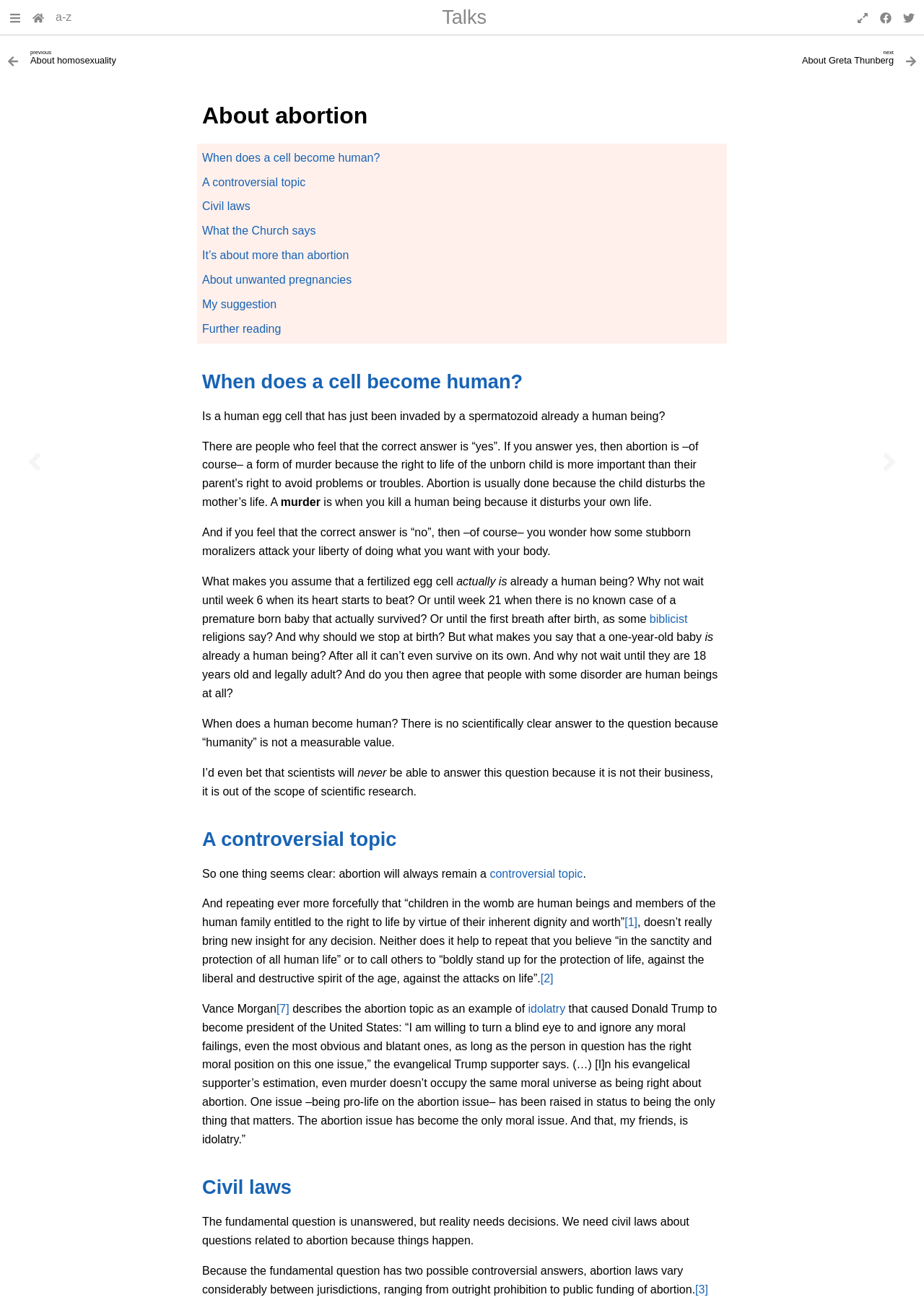Given the description "What the Church says", provide the bounding box coordinates of the corresponding UI element.

[0.219, 0.172, 0.342, 0.182]